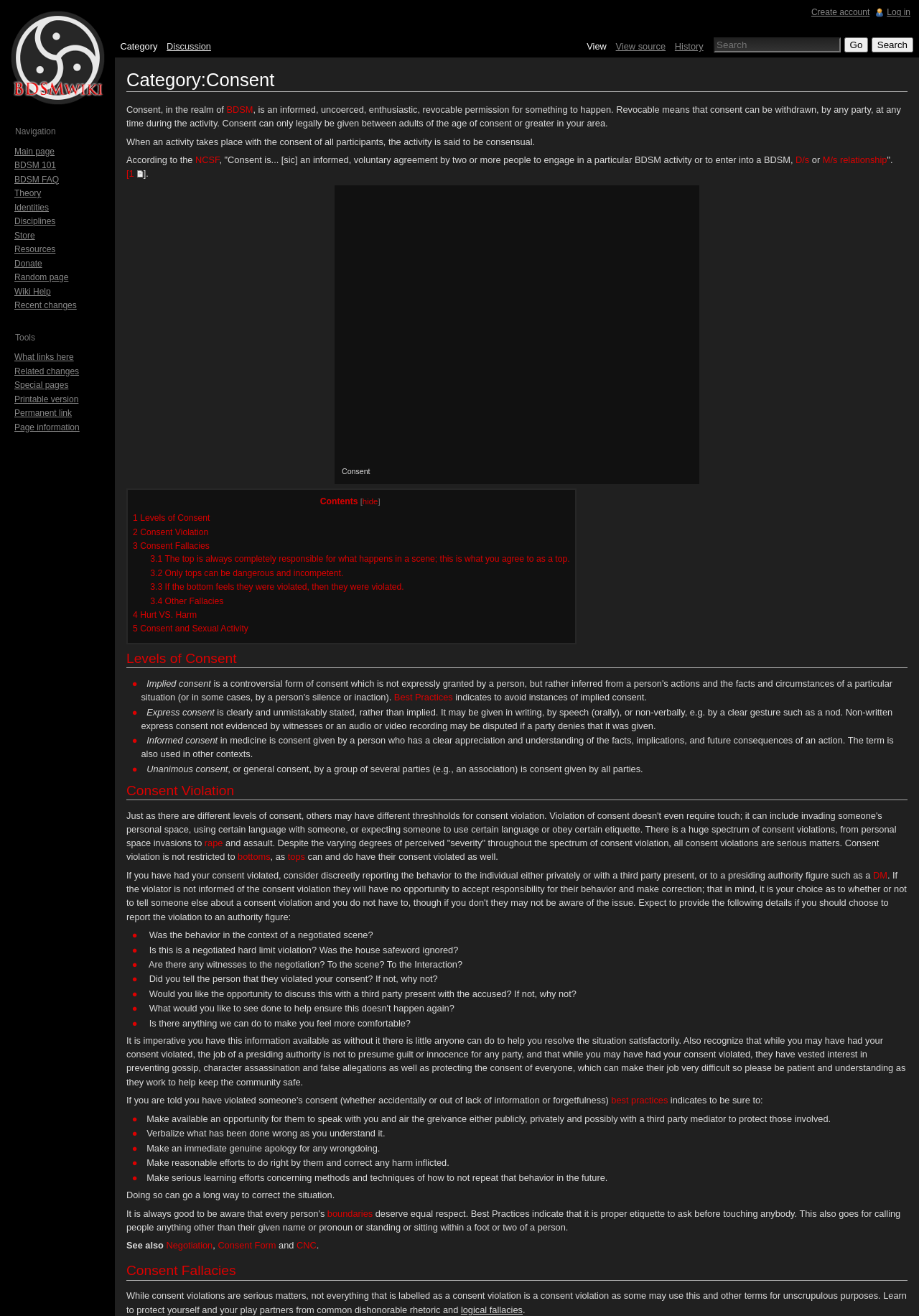What should you do if your consent is violated?
Please respond to the question with a detailed and thorough explanation.

According to the webpage, if your consent is violated, you should consider discreetly reporting the behavior to the individual either privately or with a third party present, or to a presiding authority figure such as a DM. This is suggested as a way to address the situation and seek resolution.